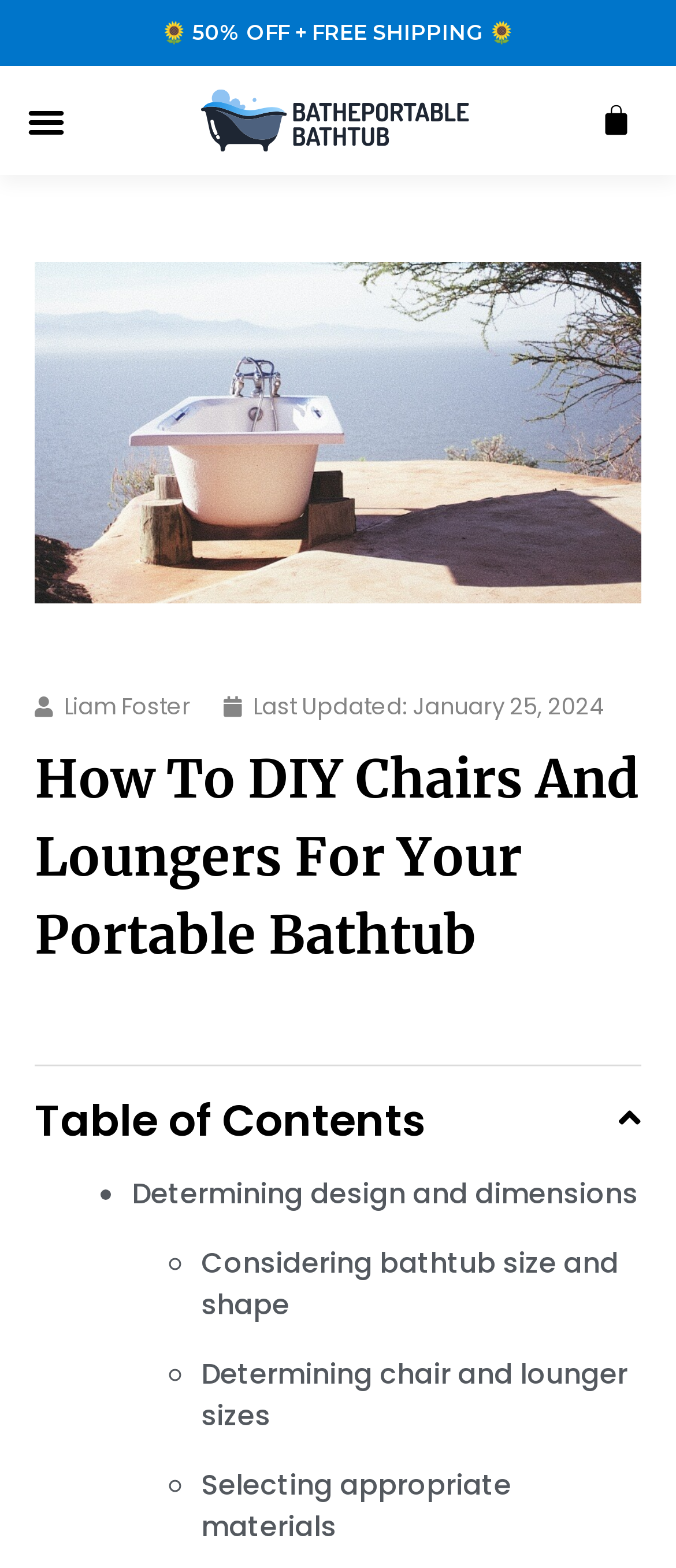Use a single word or phrase to respond to the question:
What is the last updated date of the article?

January 25, 2024